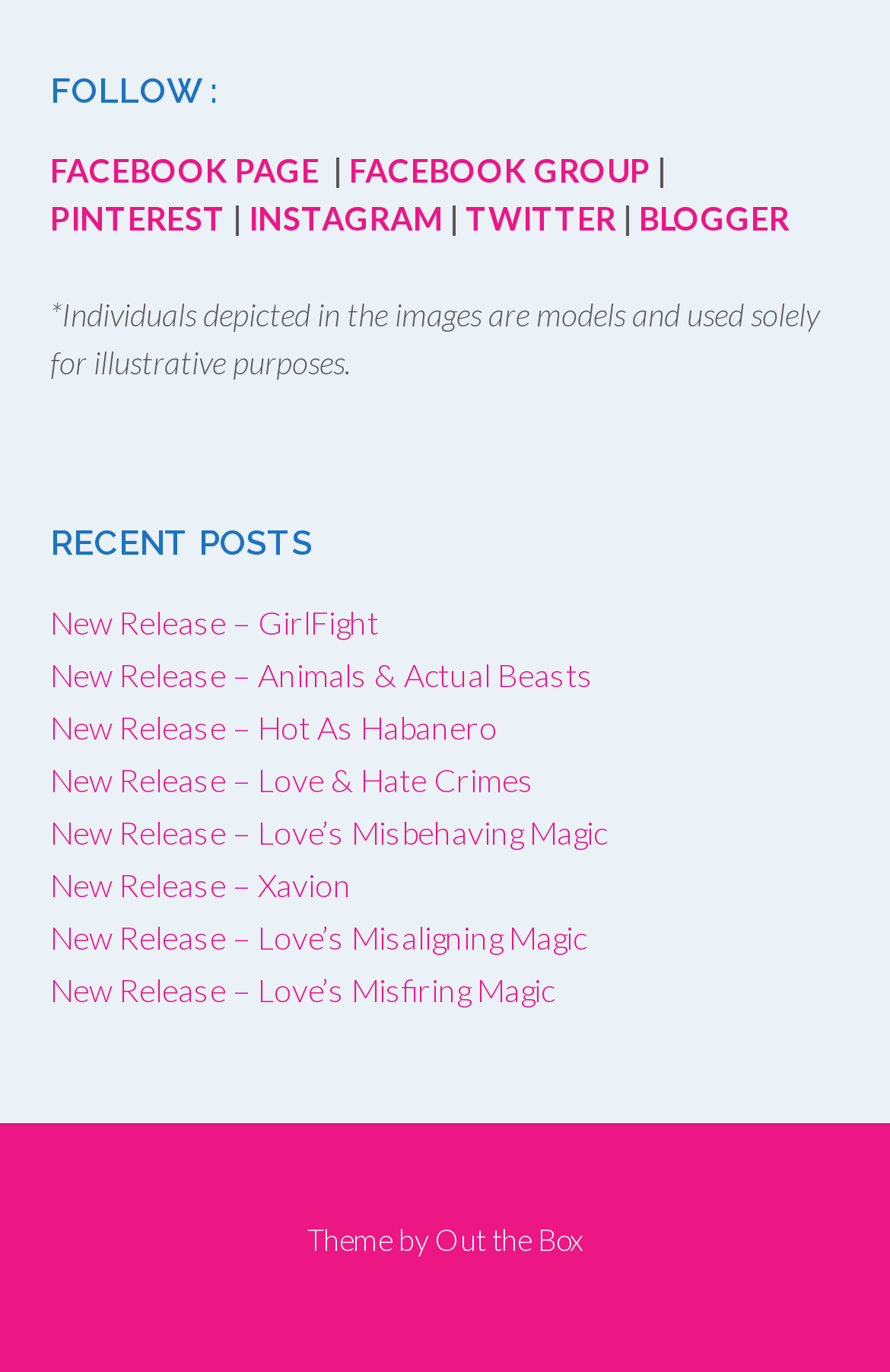Respond to the following question with a brief word or phrase:
What is the theme of the website by?

Out the Box